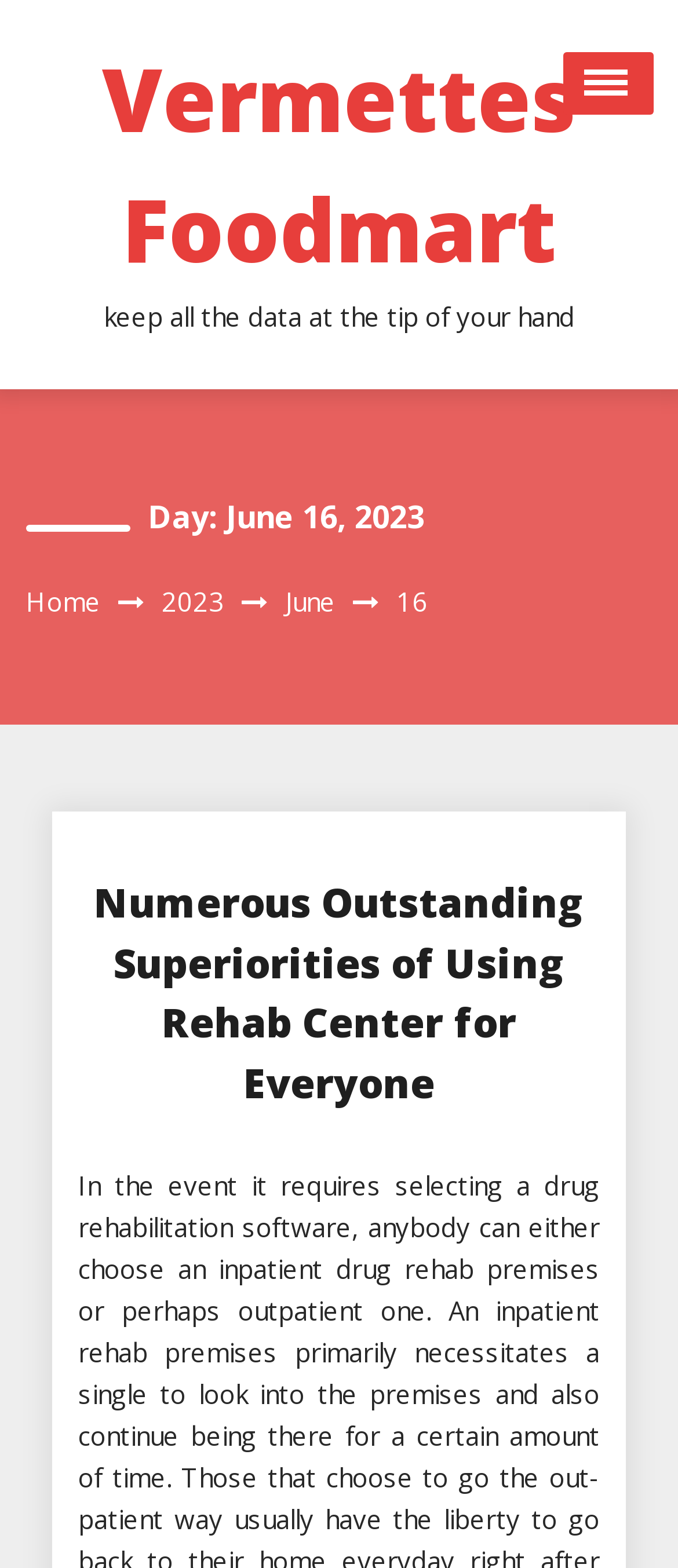Respond to the question with just a single word or phrase: 
How many headings are there on the webpage?

3